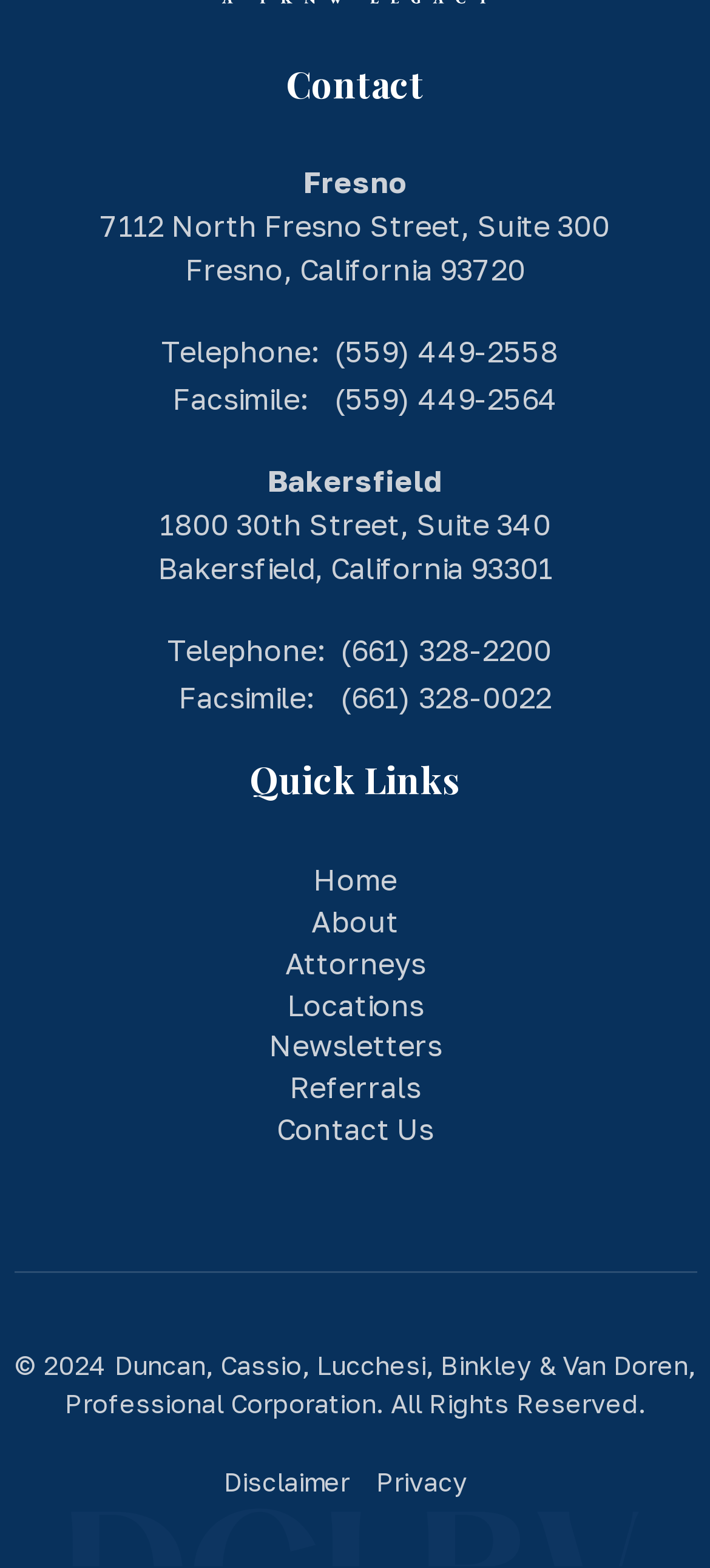Respond to the following question using a concise word or phrase: 
How many office locations are listed?

2